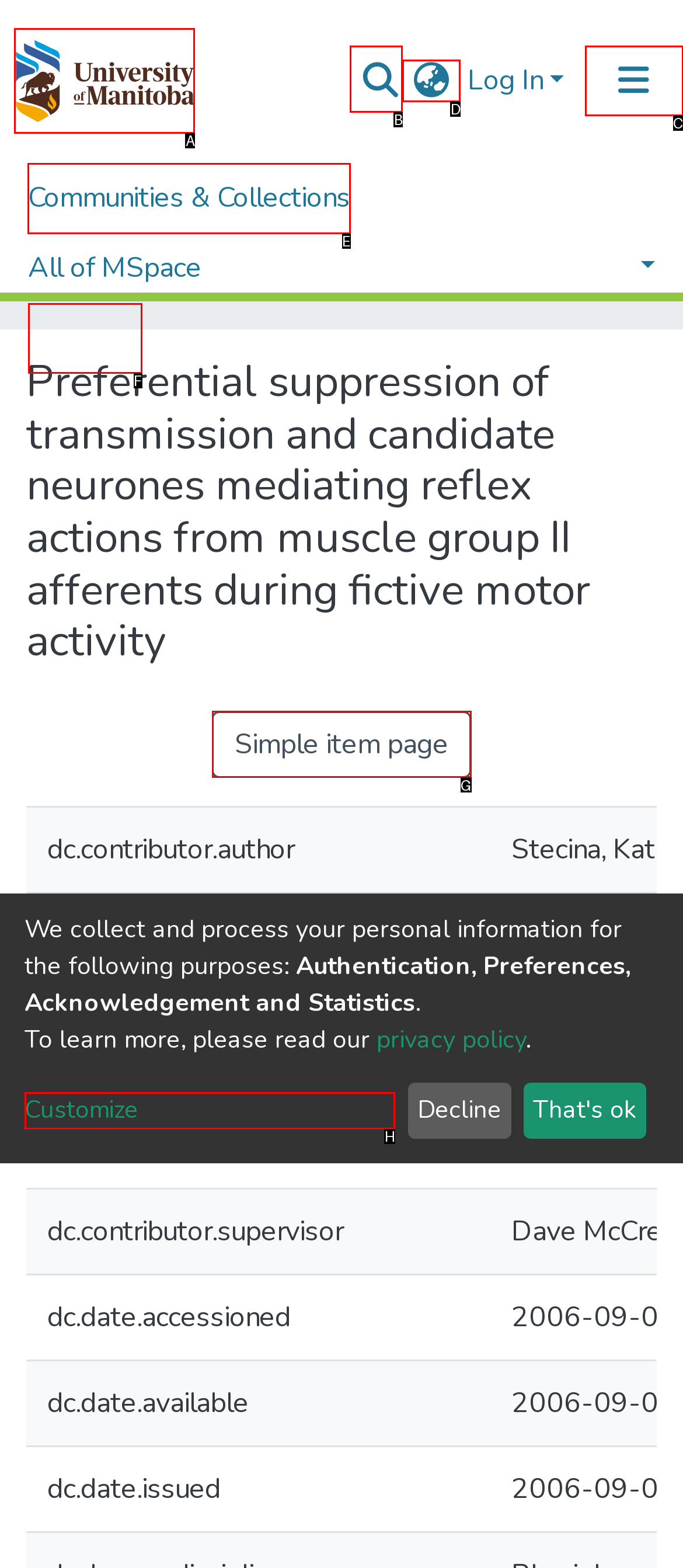Given the instruction: View communities and collections, which HTML element should you click on?
Answer with the letter that corresponds to the correct option from the choices available.

E